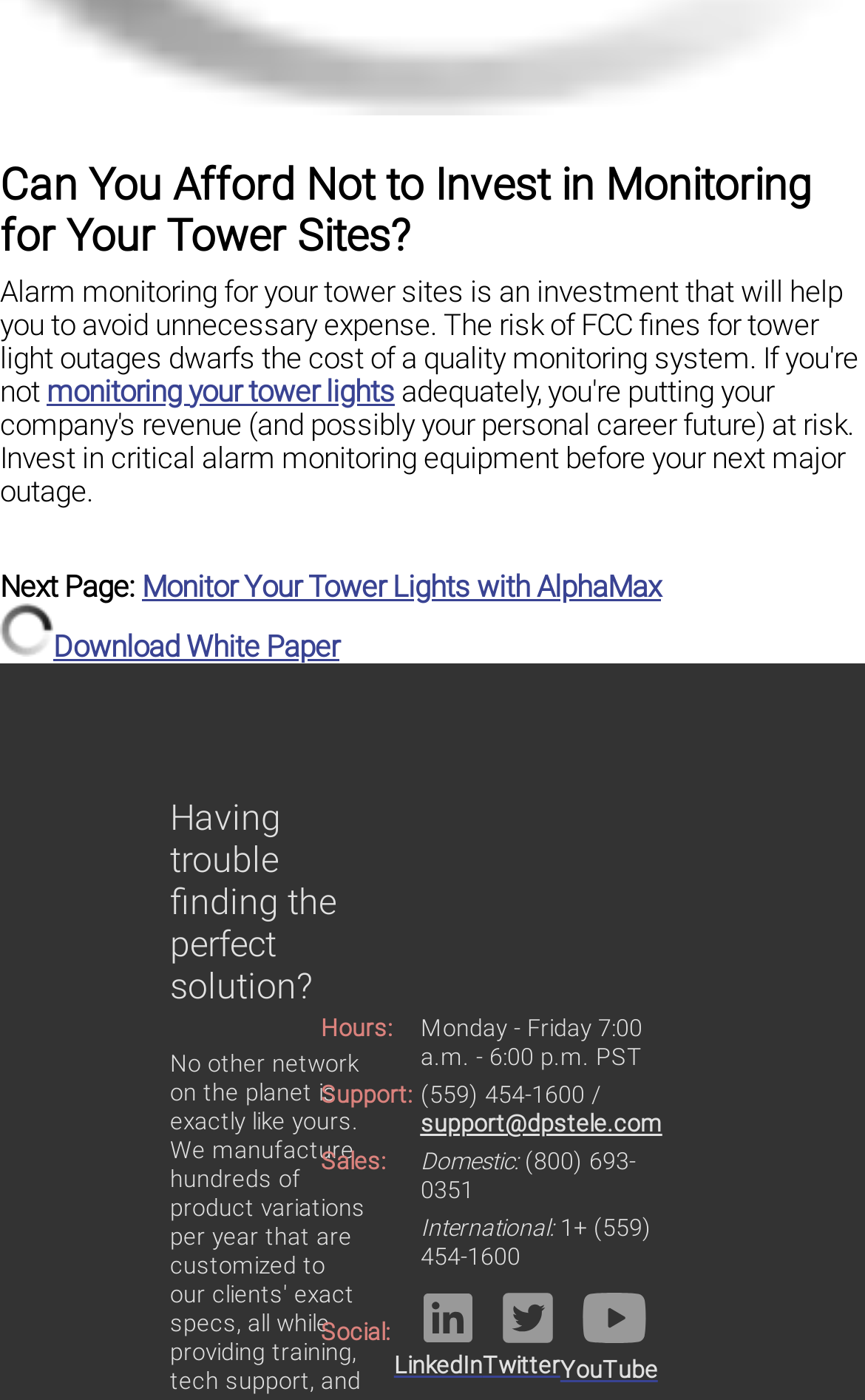Using the provided element description: "Download White Paper", identify the bounding box coordinates. The coordinates should be four floats between 0 and 1 in the order [left, top, right, bottom].

[0.062, 0.45, 0.392, 0.474]